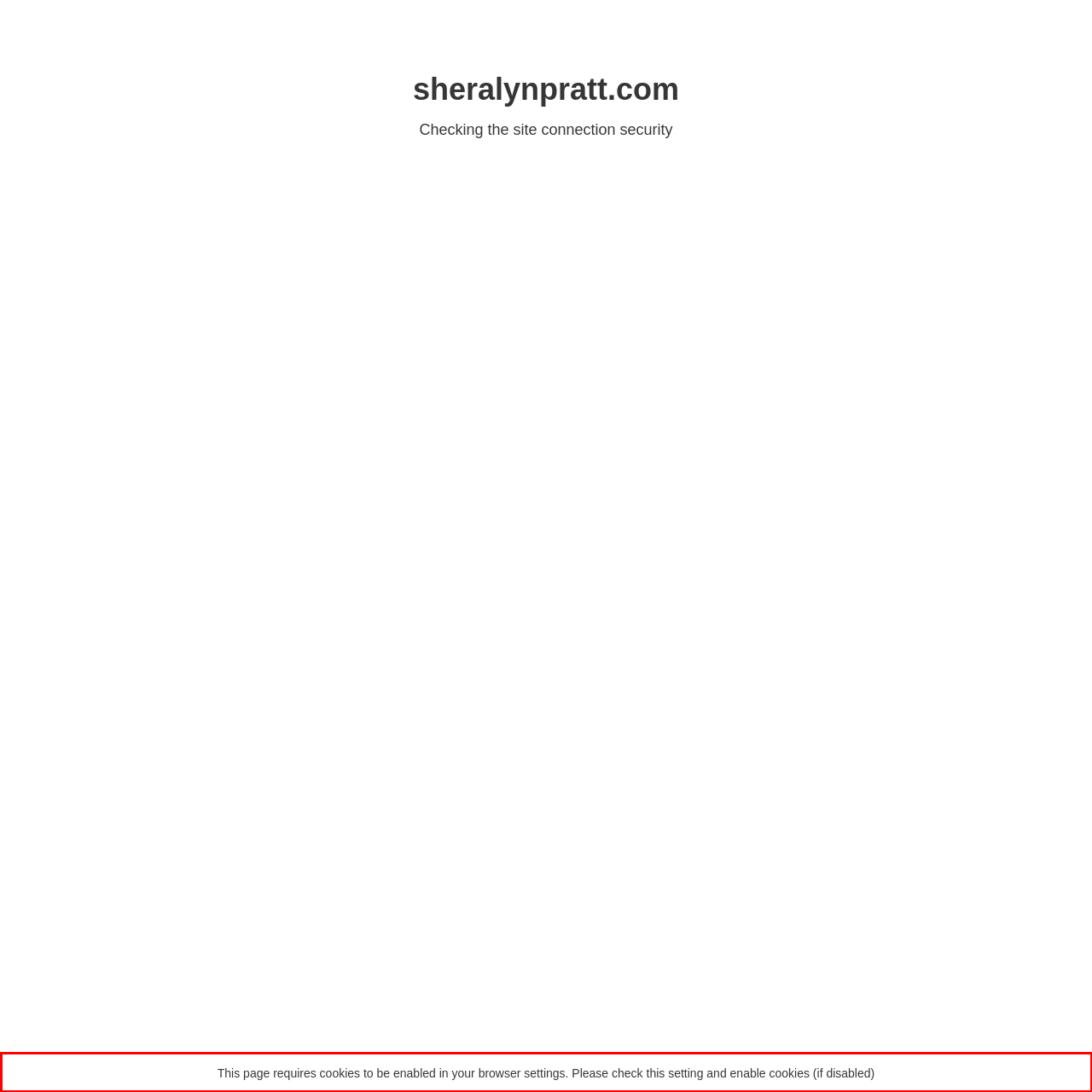Please examine the webpage screenshot containing a red bounding box and use OCR to recognize and output the text inside the red bounding box.

This page requires cookies to be enabled in your browser settings. Please check this setting and enable cookies (if disabled)